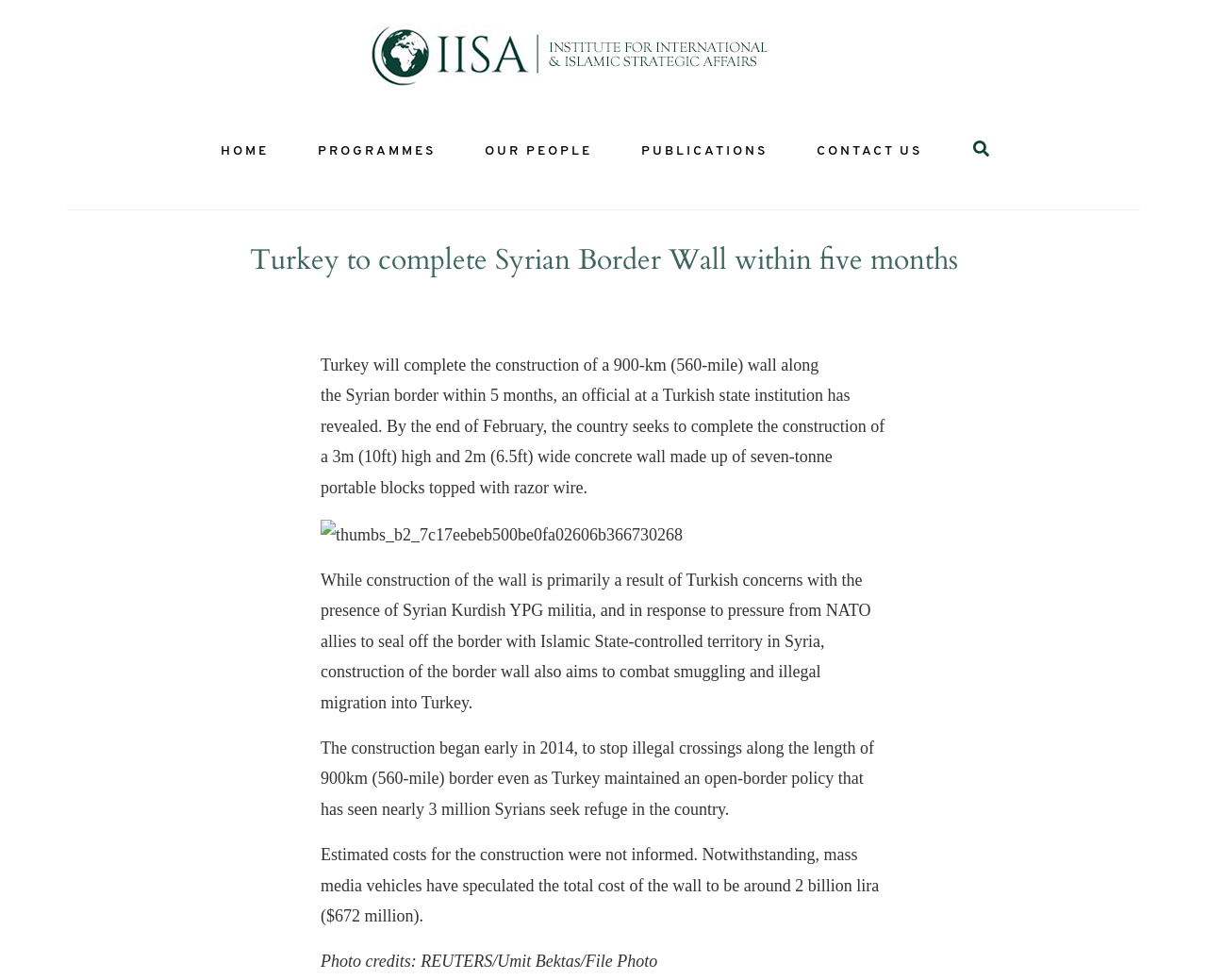Utilize the details in the image to thoroughly answer the following question: What is the purpose of the wall being built by Turkey?

According to the article, the construction of the border wall aims to combat smuggling and illegal migration into Turkey, in addition to addressing Turkish concerns with the presence of Syrian Kurdish YPG militia and pressure from NATO allies to seal off the border with Islamic State-controlled territory in Syria.